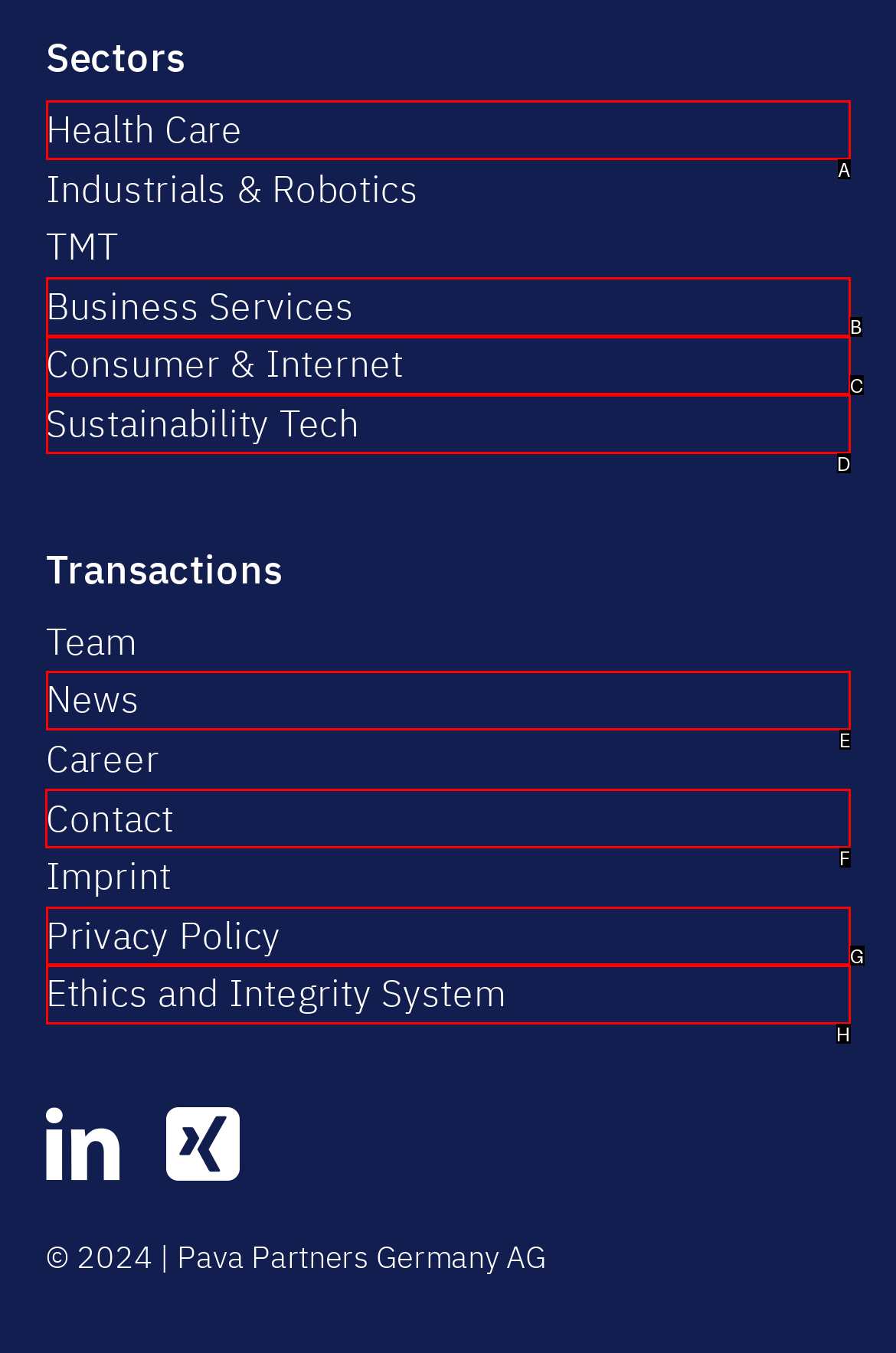Select the UI element that should be clicked to execute the following task: Click on Contact
Provide the letter of the correct choice from the given options.

F